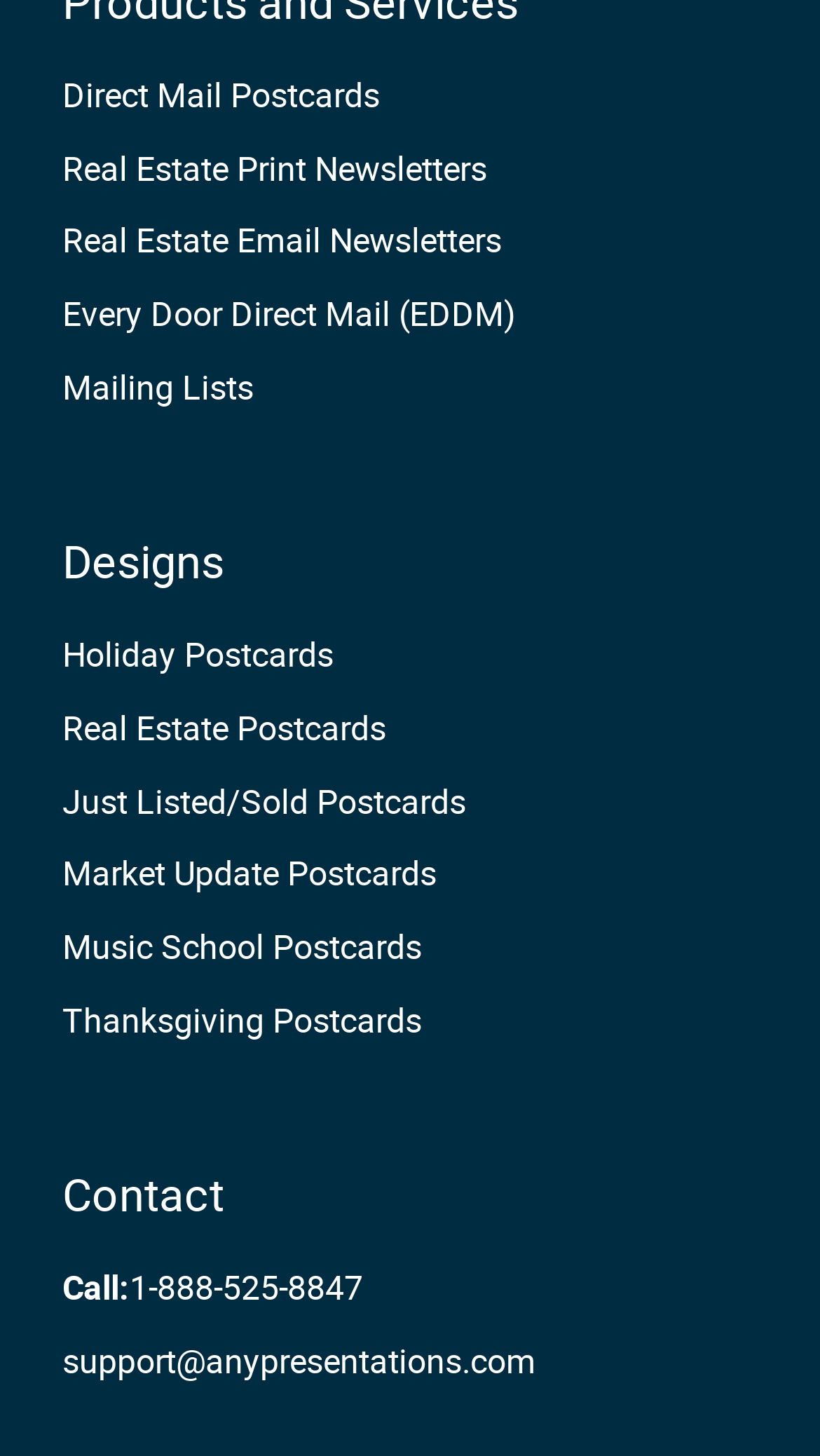What is the purpose of the 'Mailing Lists' link?
Based on the screenshot, provide a one-word or short-phrase response.

To access mailing lists